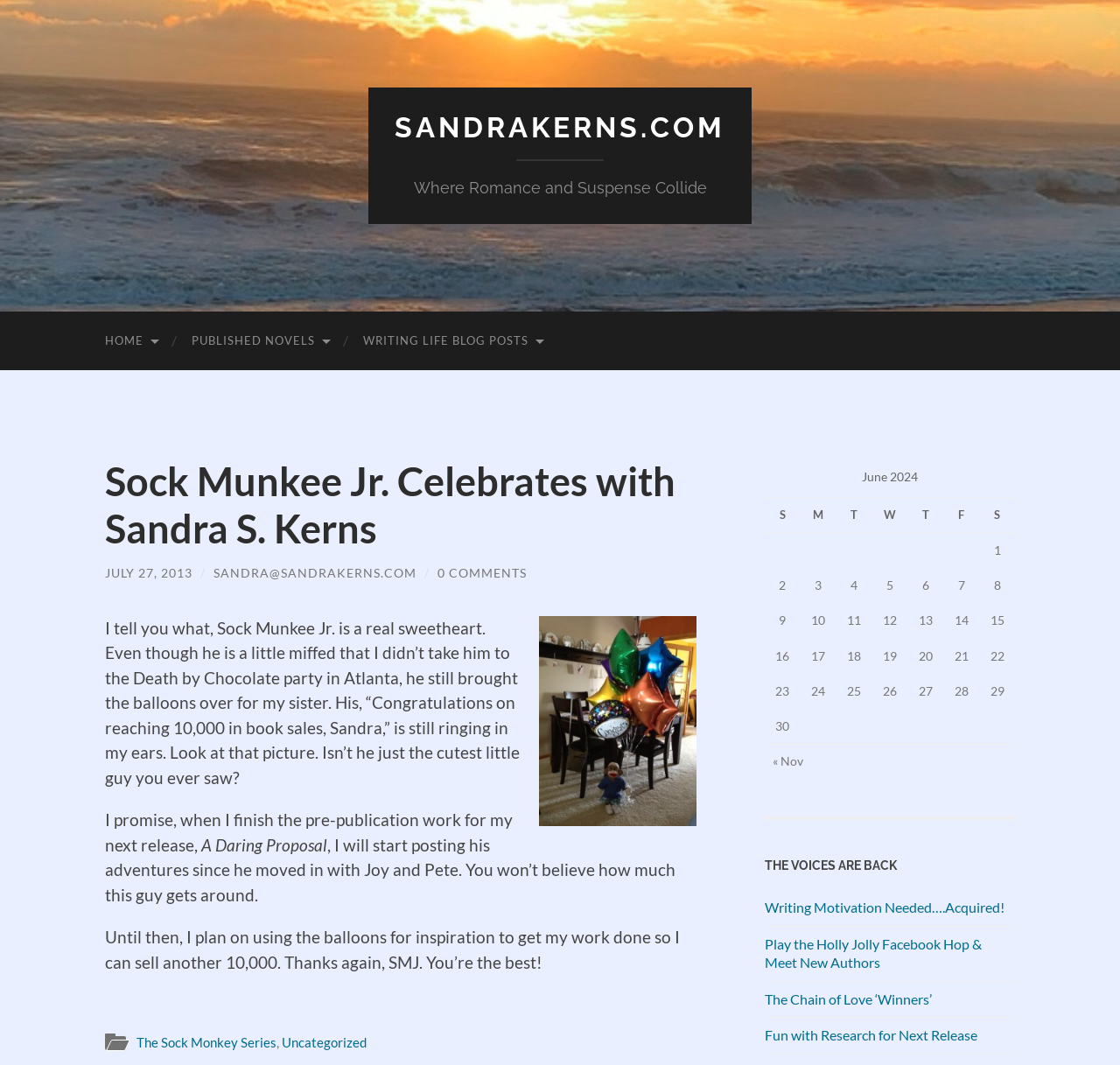Provide a single word or phrase answer to the question: 
What is the name of the book mentioned in the blog post?

A Daring Proposal